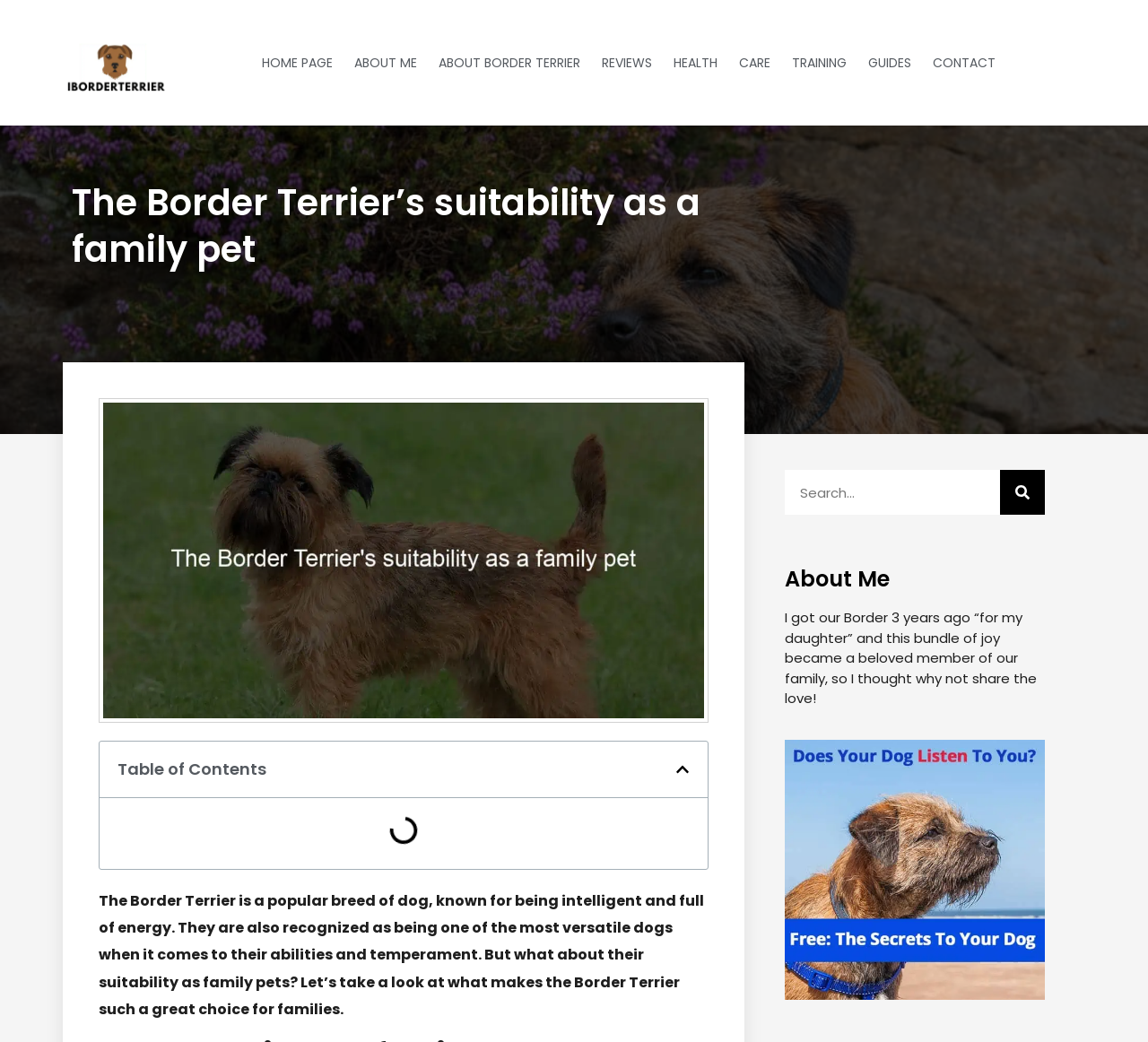Generate the text content of the main headline of the webpage.

The Border Terrier’s suitability as a family pet